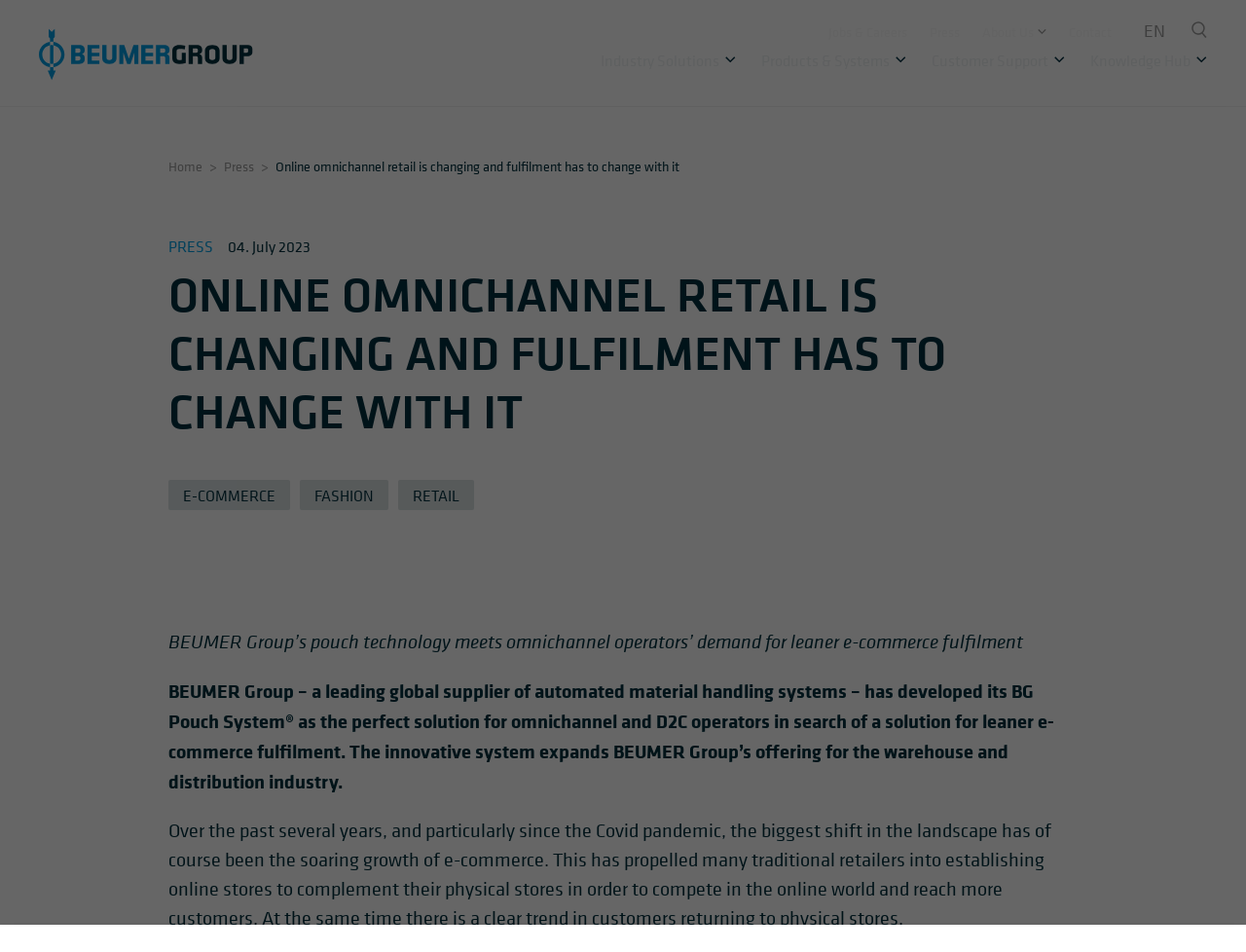Locate the bounding box coordinates of the area to click to fulfill this instruction: "Search for something". The bounding box should be presented as four float numbers between 0 and 1, in the order [left, top, right, bottom].

[0.956, 0.021, 0.969, 0.039]